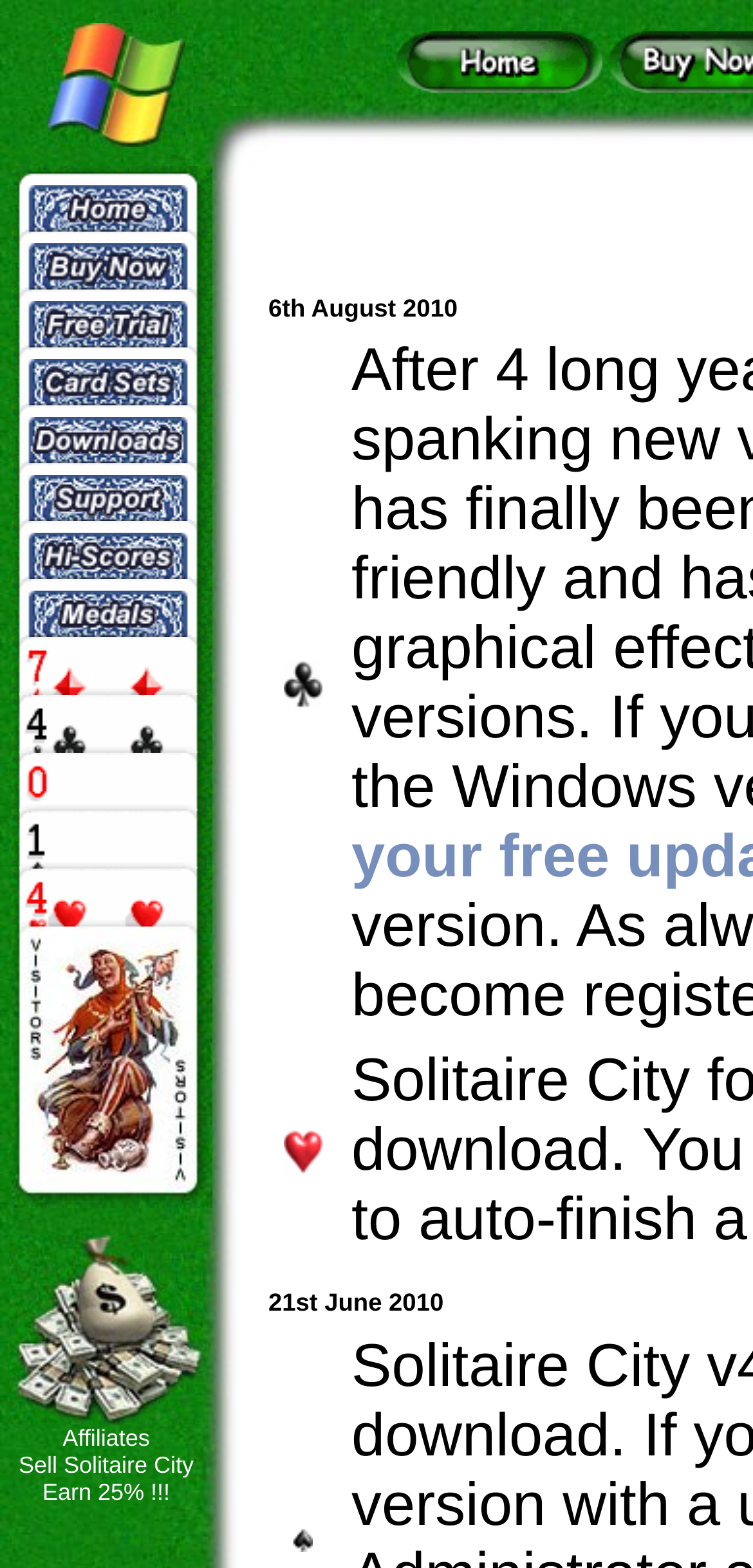Pinpoint the bounding box coordinates of the element you need to click to execute the following instruction: "Explore Sell Solitaire City". The bounding box should be represented by four float numbers between 0 and 1, in the format [left, top, right, bottom].

[0.025, 0.926, 0.257, 0.943]